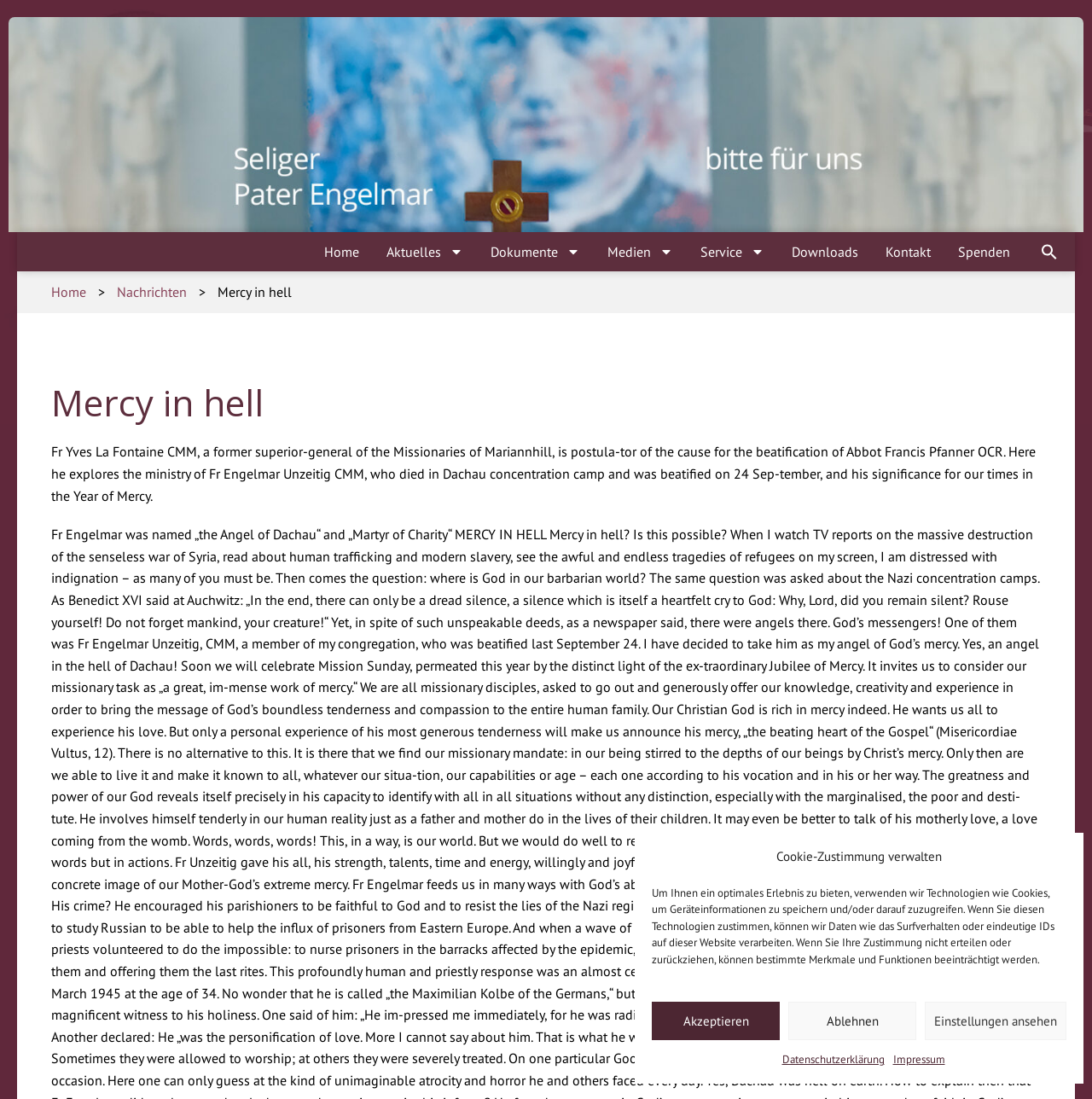What is the significance of the Year of Mercy?
Using the picture, provide a one-word or short phrase answer.

For our times